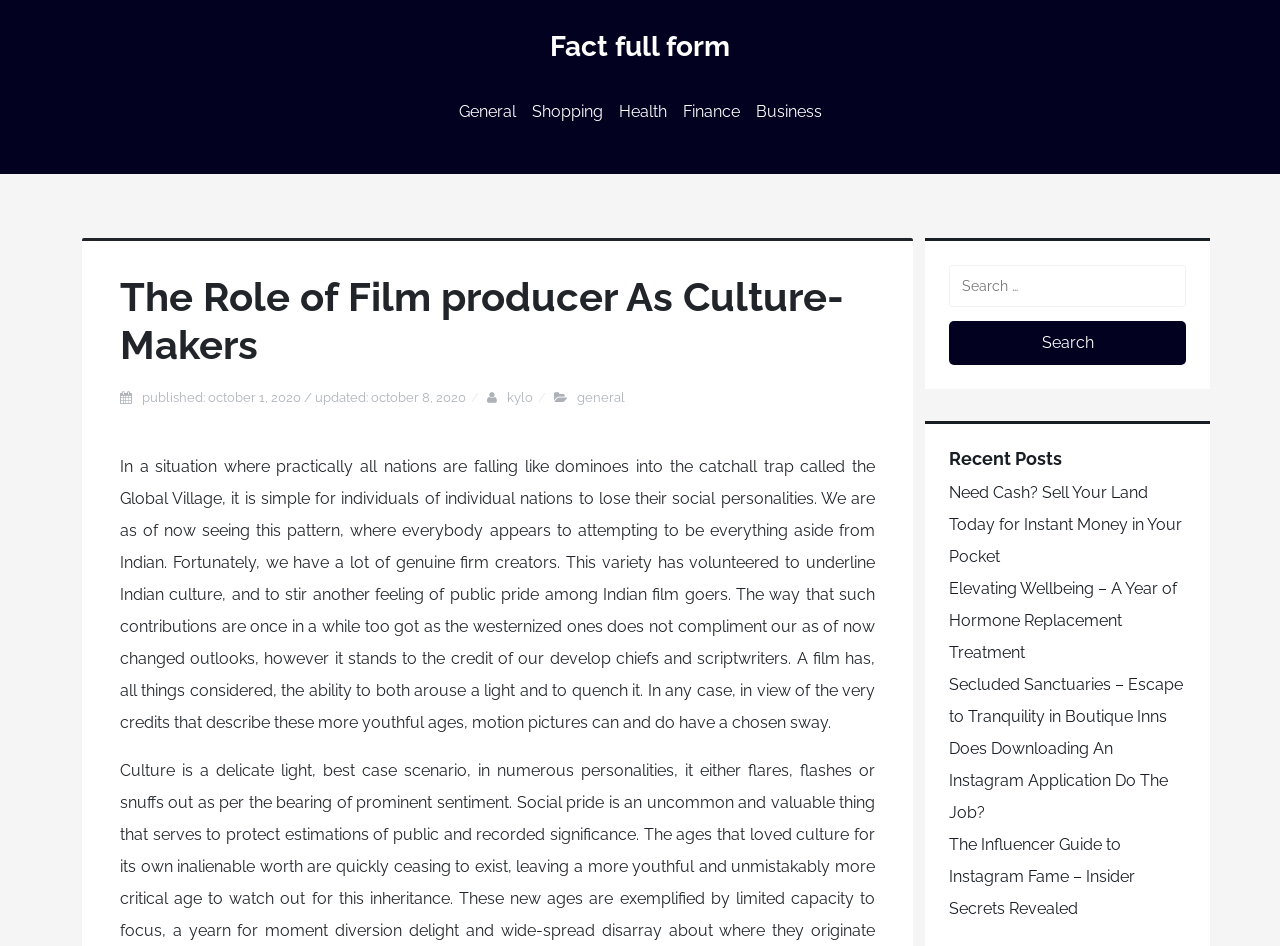Given the element description: "name="s" placeholder="Search …"", predict the bounding box coordinates of this UI element. The coordinates must be four float numbers between 0 and 1, given as [left, top, right, bottom].

[0.741, 0.28, 0.927, 0.324]